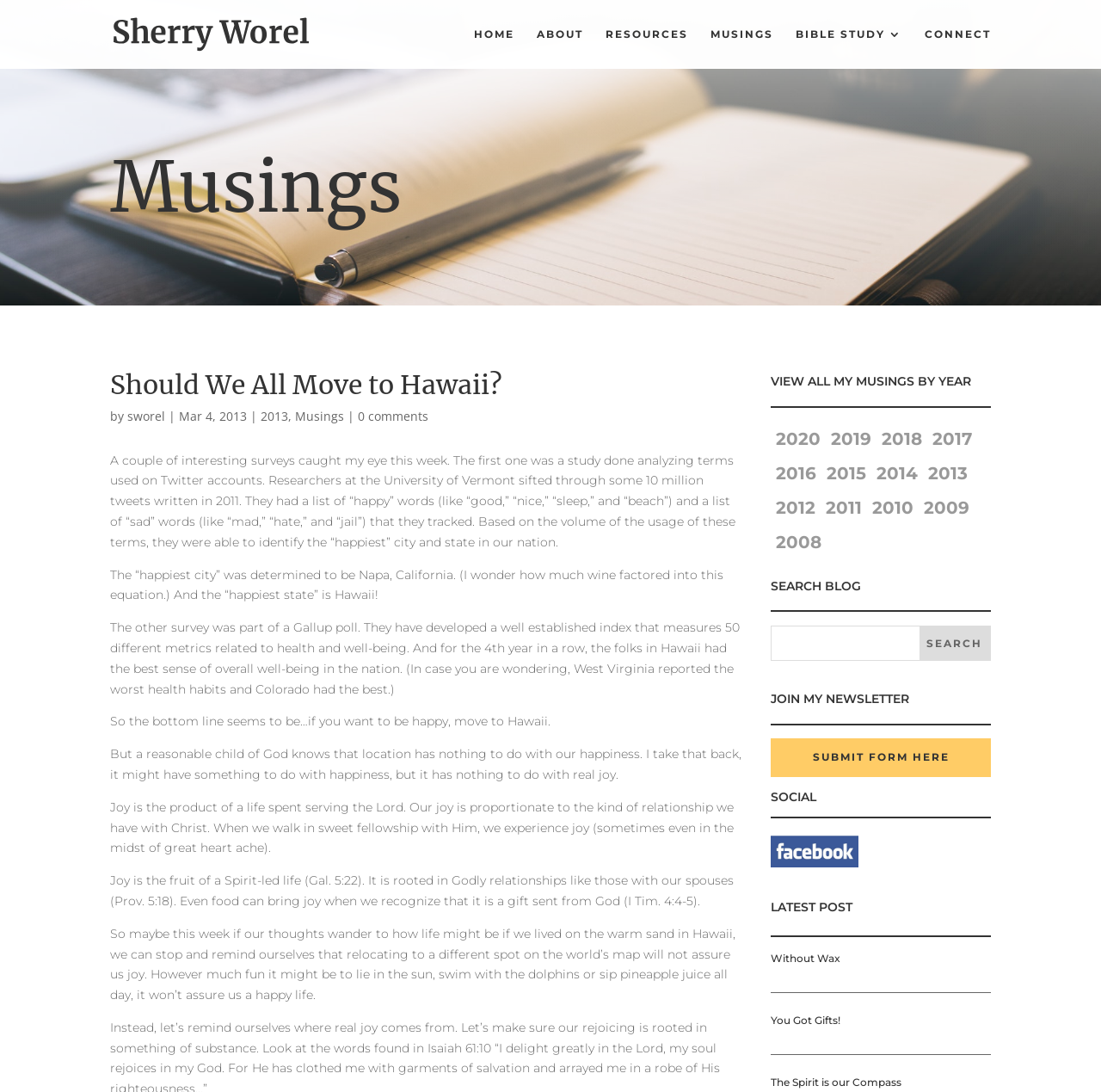Pinpoint the bounding box coordinates of the clickable area needed to execute the instruction: "Click on the 'HOME' link". The coordinates should be specified as four float numbers between 0 and 1, i.e., [left, top, right, bottom].

[0.43, 0.026, 0.467, 0.063]